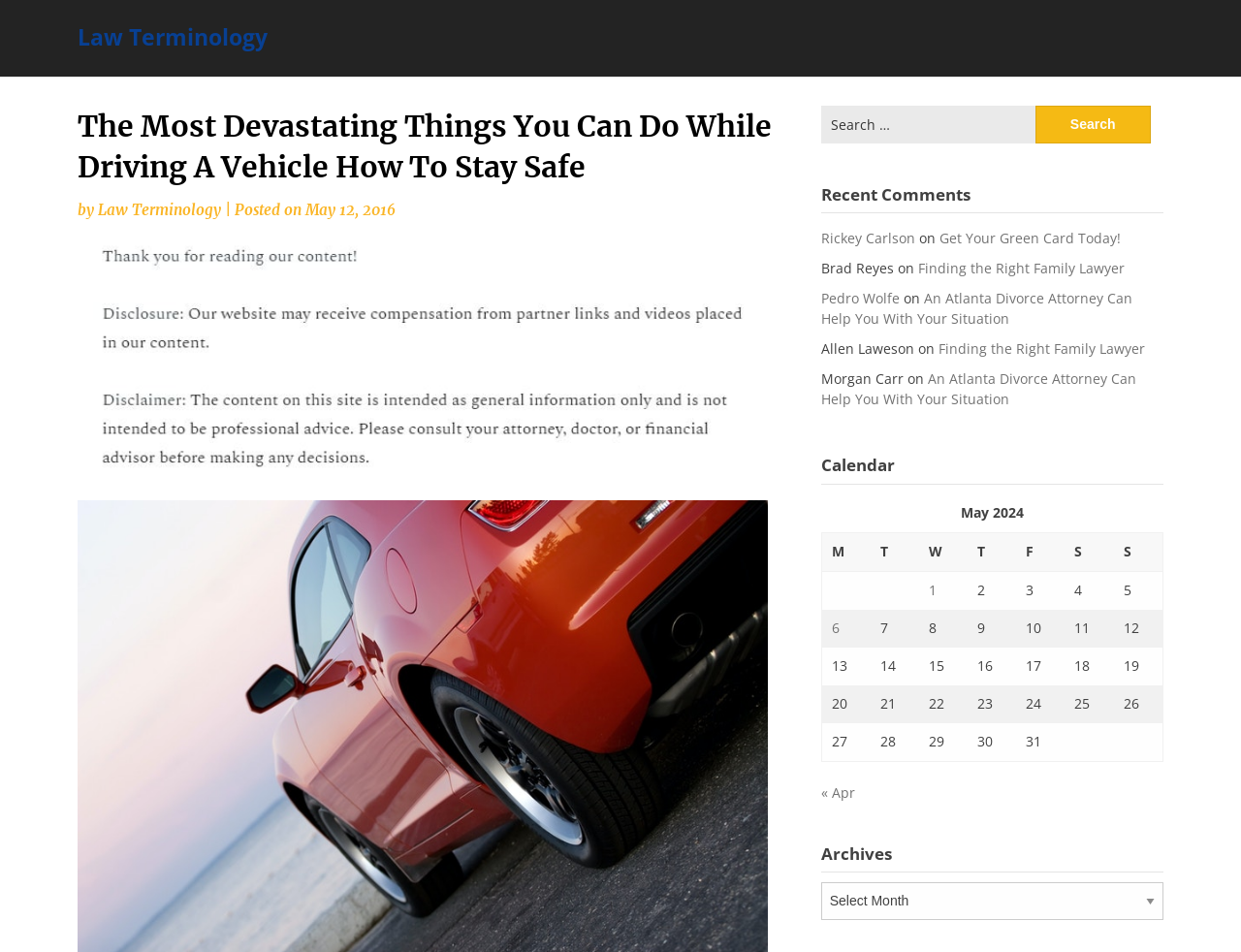Can you locate the main headline on this webpage and provide its text content?

The Most Devastating Things You Can Do While Driving A Vehicle How To Stay Safe